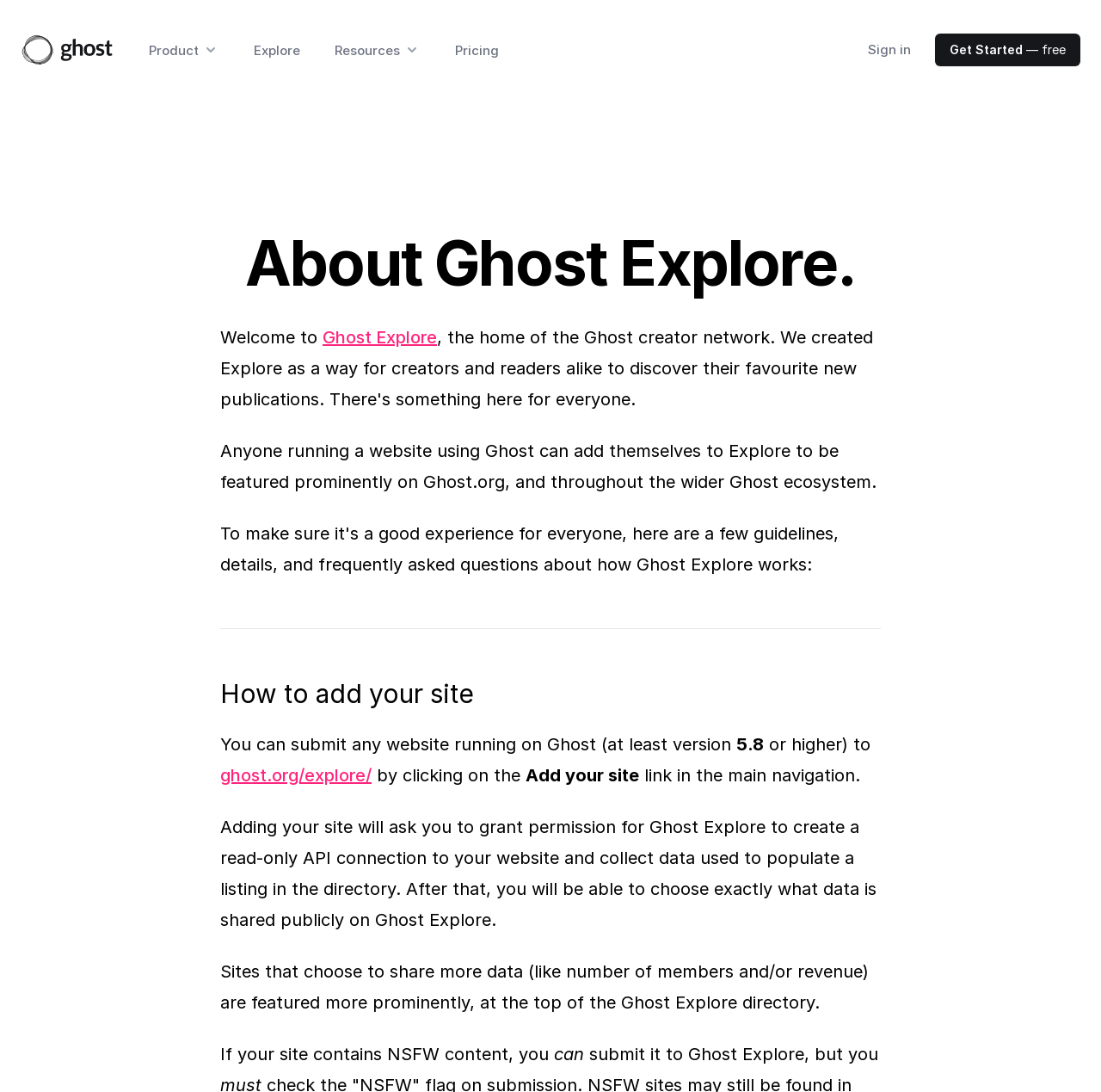Please identify the bounding box coordinates of the region to click in order to complete the given instruction: "Get started with Ghost Explore for free". The coordinates should be four float numbers between 0 and 1, i.e., [left, top, right, bottom].

[0.849, 0.031, 0.981, 0.061]